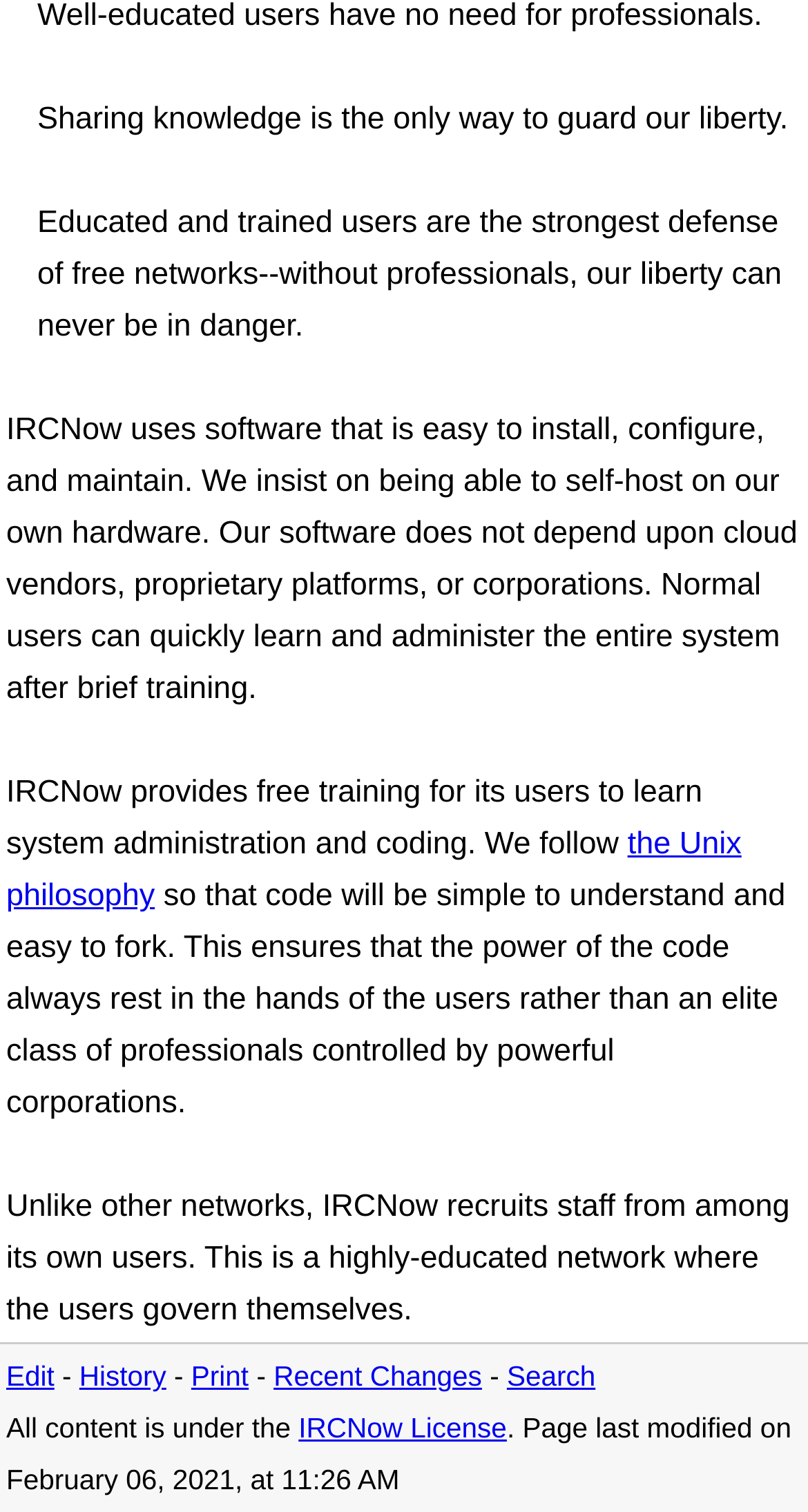Respond to the question below with a concise word or phrase:
What kind of training does IRCNow provide?

System administration and coding